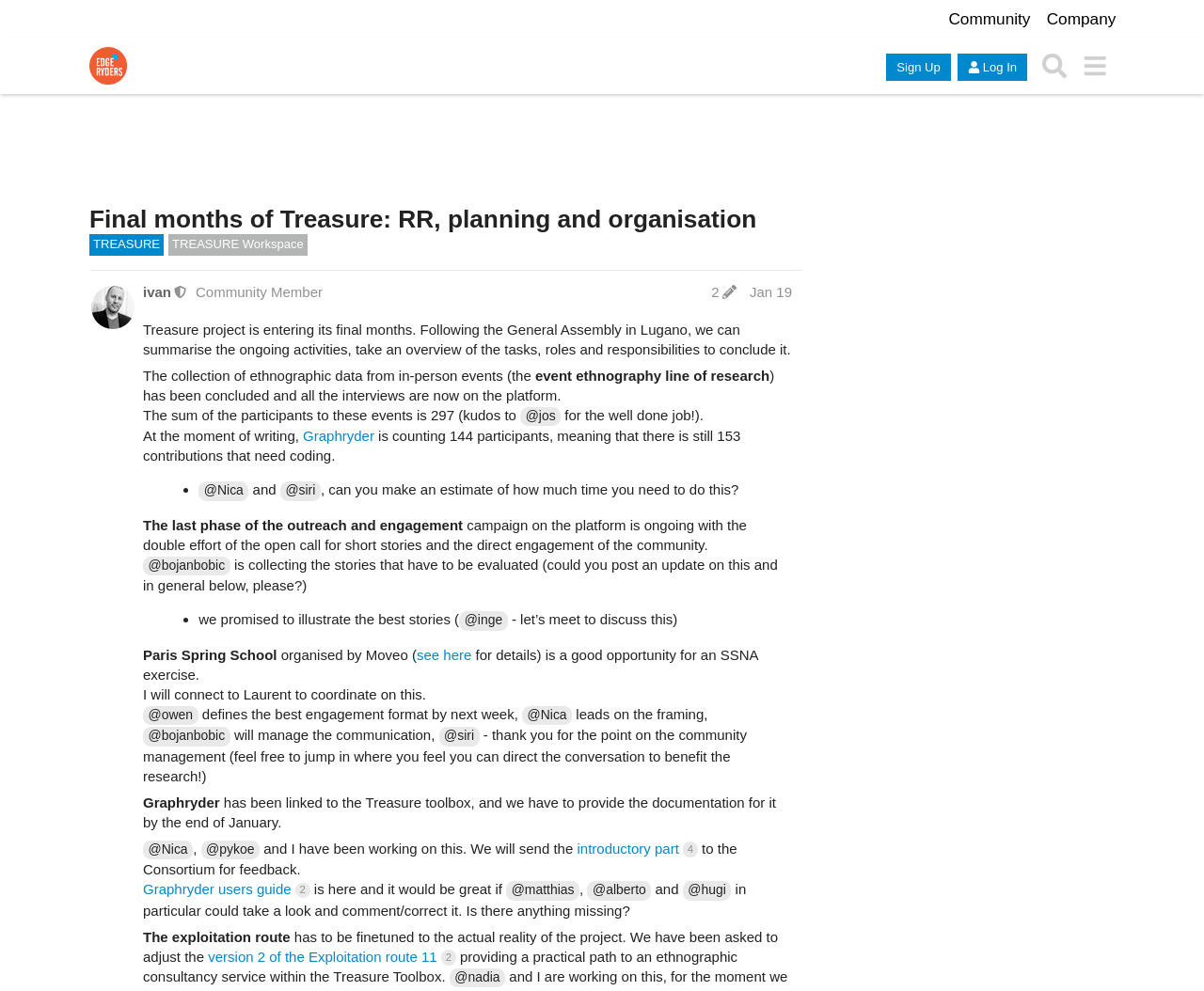Offer a thorough description of the webpage.

The webpage appears to be a discussion forum or workspace for the Treasure project, a 3-year Research and Innovation Action co-funded by the European Commission under the H2020 programme. The project aims to make the automotive sector more circular.

At the top of the page, there are several navigation links, including "Community" and "Company", as well as a search bar and buttons to sign up or log in. The Edgeryders logo is also present.

Below the navigation bar, the page is divided into several sections. The first section displays the title "Final months of Treasure: RR, planning and organisation" and provides an overview of the project's progress. There are links to the project's workspace and a description of the project's goals.

The main content of the page is a discussion thread, where users can post updates and comments. The thread is divided into several sections, each with a heading and a series of paragraphs. The discussion appears to be focused on the project's final months, with updates on the collection of ethnographic data, the coding of contributions, and the outreach and engagement campaign.

There are several users participating in the discussion, including moderators and community members. The users are identified by their usernames, and some have posted updates or comments with links to other resources or references.

Throughout the discussion thread, there are several links to other pages or resources, including a link to the project's toolbox and a guide for Graphryder users. There are also several mentions of specific tasks or deadlines, such as the need to code contributions and the upcoming Paris Spring School.

Overall, the webpage appears to be a collaborative workspace for the Treasure project, where users can share updates, discuss progress, and coordinate tasks.